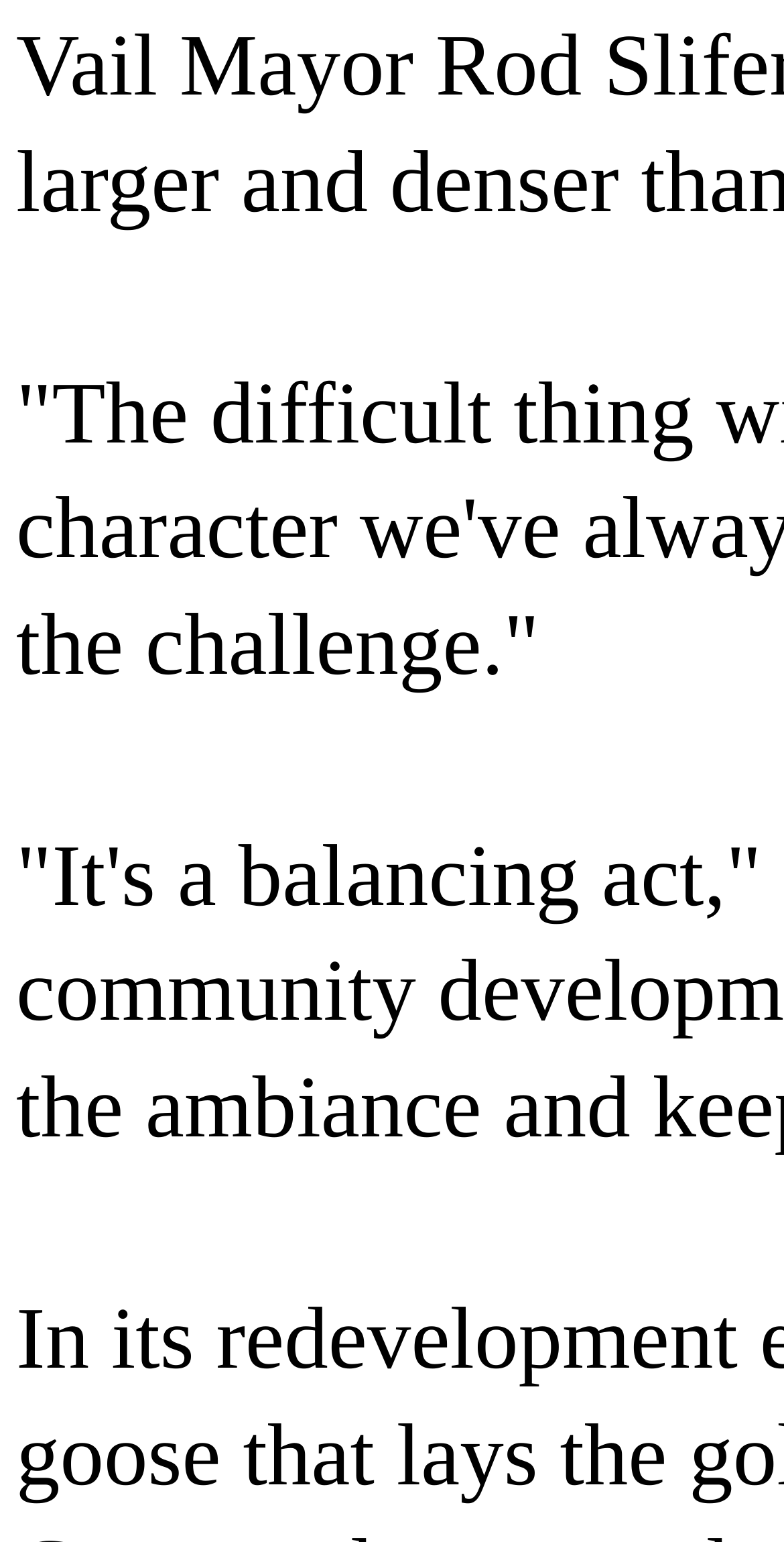Calculate the bounding box coordinates of the UI element given the description: "Click to Enlarge".

[0.028, 0.902, 0.196, 0.924]